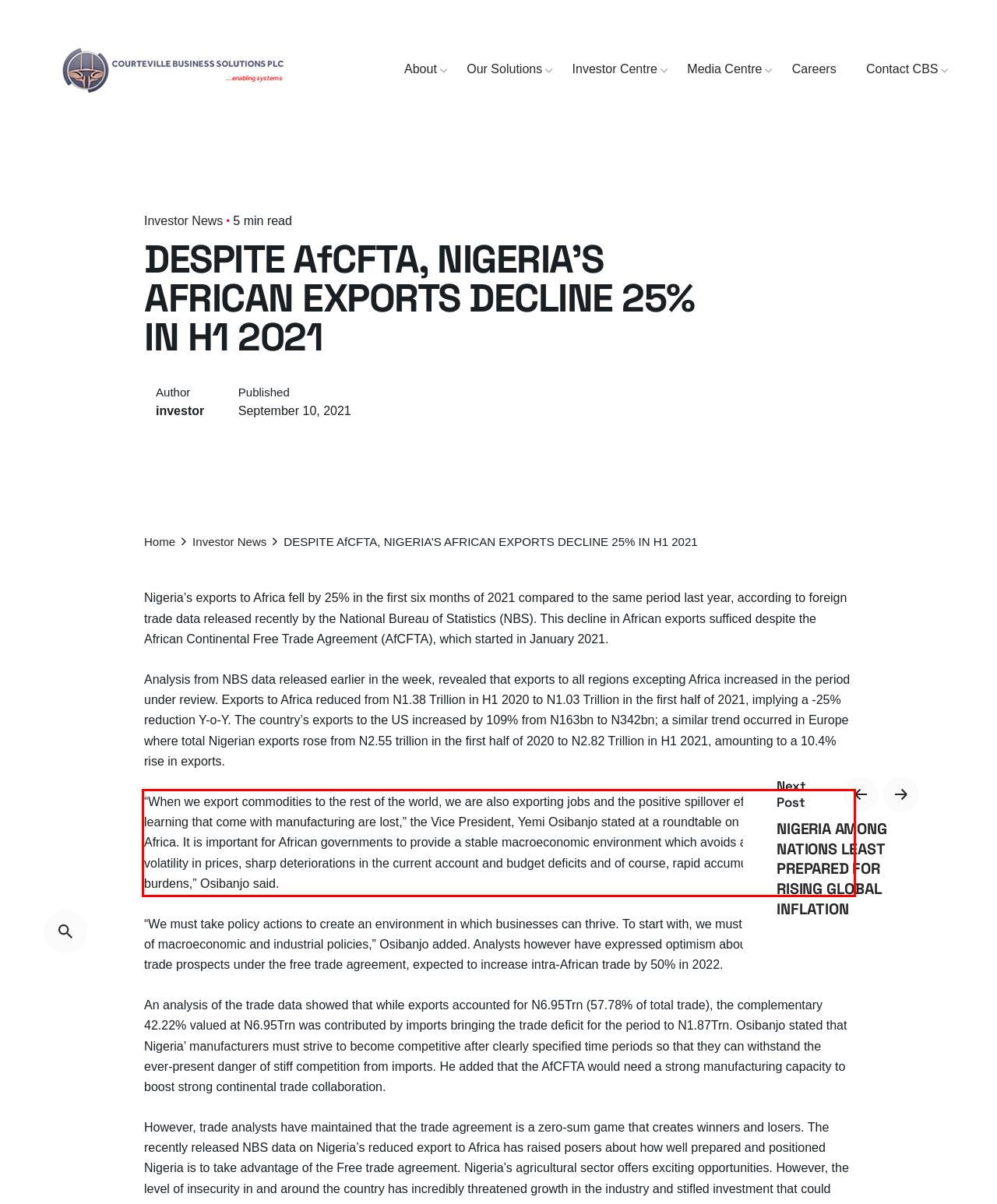Please take the screenshot of the webpage, find the red bounding box, and generate the text content that is within this red bounding box.

“When we export commodities to the rest of the world, we are also exporting jobs and the positive spillover effects such as learning that come with manufacturing are lost,” the Vice President, Yemi Osibanjo stated at a roundtable on Industrialization in Africa. It is important for African governments to provide a stable macroeconomic environment which avoids and smoothens out volatility in prices, sharp deteriorations in the current account and budget deficits and of course, rapid accumulation in debt burdens,” Osibanjo said.